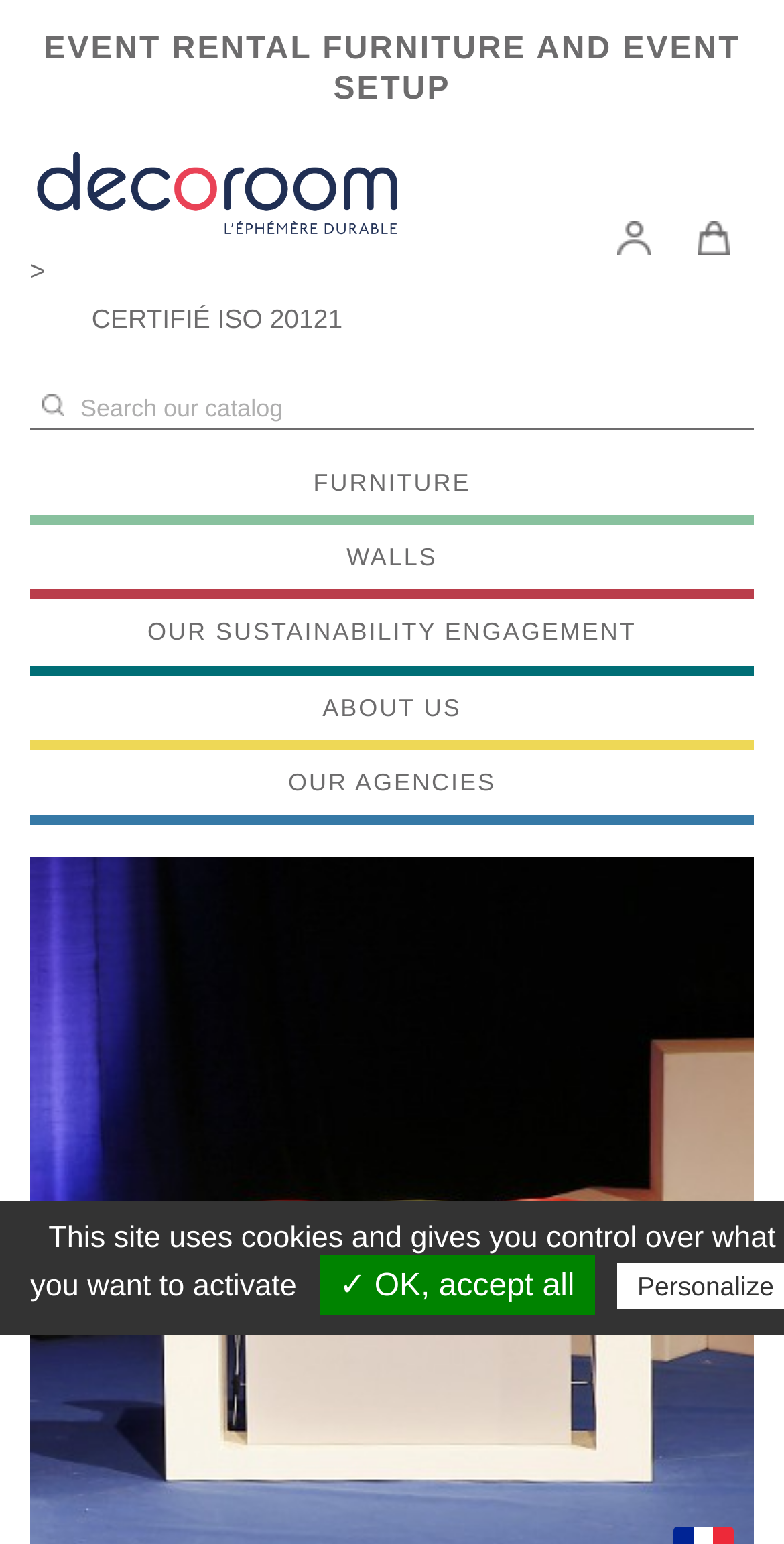Highlight the bounding box coordinates of the element you need to click to perform the following instruction: "Search for furniture."

[0.038, 0.251, 0.962, 0.278]